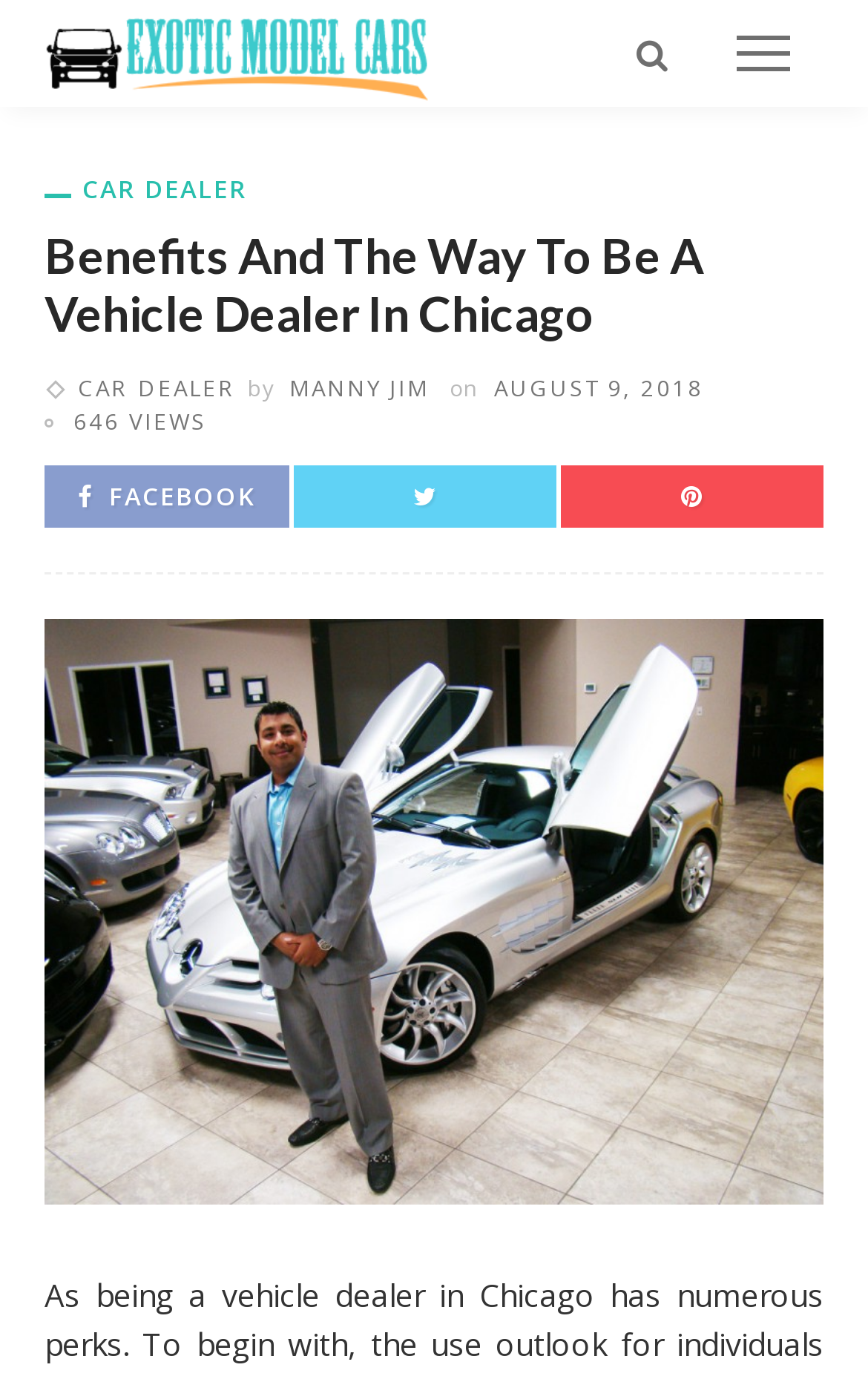Produce an extensive caption that describes everything on the webpage.

The webpage appears to be a blog post or article about the benefits of being a vehicle dealer in Chicago. At the top left of the page, there is a logo or image of "Exotic Model Cars – Discover Electric Vehicle Benefits" with a link to the same title. 

To the right of the logo, there is a navigation menu icon represented by a hamburger icon. Next to the menu icon, there is a "CAR DEALER" link. 

Below the logo and navigation menu, there is a heading that reads "Benefits And The Way To Be A Vehicle Dealer In Chicago". This heading spans almost the entire width of the page. 

Under the heading, there is a byline that reads "by MANNY JIM" with the date "AUGUST 9, 2018" next to it. The byline and date are positioned near the top left of the page. 

On the same line as the byline, there is a "CAR DEALER" link to the left, and a "646 VIEWS" link to the right. 

Below the byline, there are three social media links: FACEBOOK, and two other icons, positioned near the top of the page.